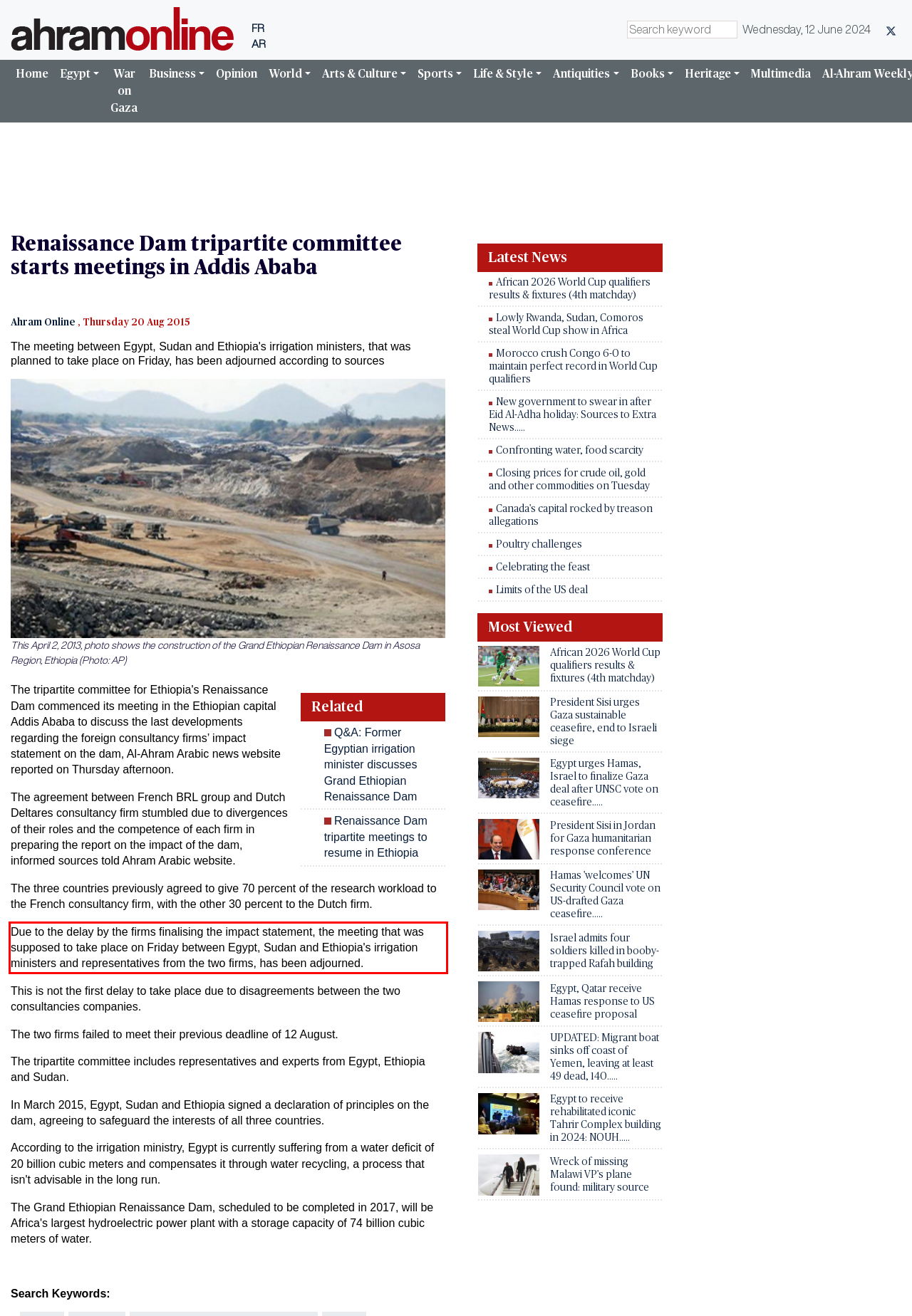Identify the red bounding box in the webpage screenshot and perform OCR to generate the text content enclosed.

Due to the delay by the firms finalising the impact statement, the meeting that was supposed to take place on Friday between Egypt, Sudan and Ethiopia's irrigation ministers and representatives from the two firms, has been adjourned.